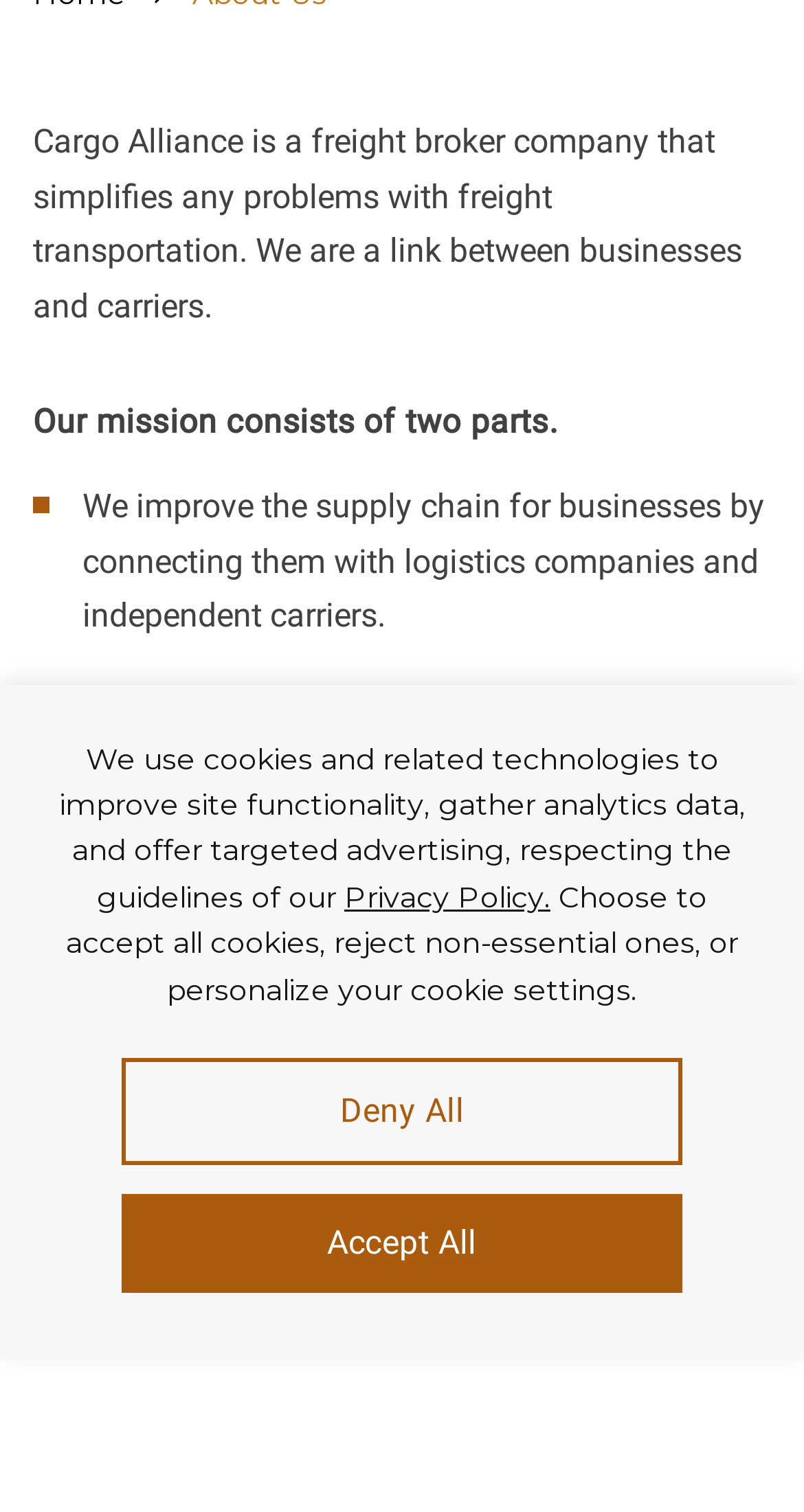Locate the UI element that matches the description (832) 404-6191 in the webpage screenshot. Return the bounding box coordinates in the format (top-left x, top-left y, bottom-right x, bottom-right y), with values ranging from 0 to 1.

[0.304, 0.376, 0.696, 0.425]